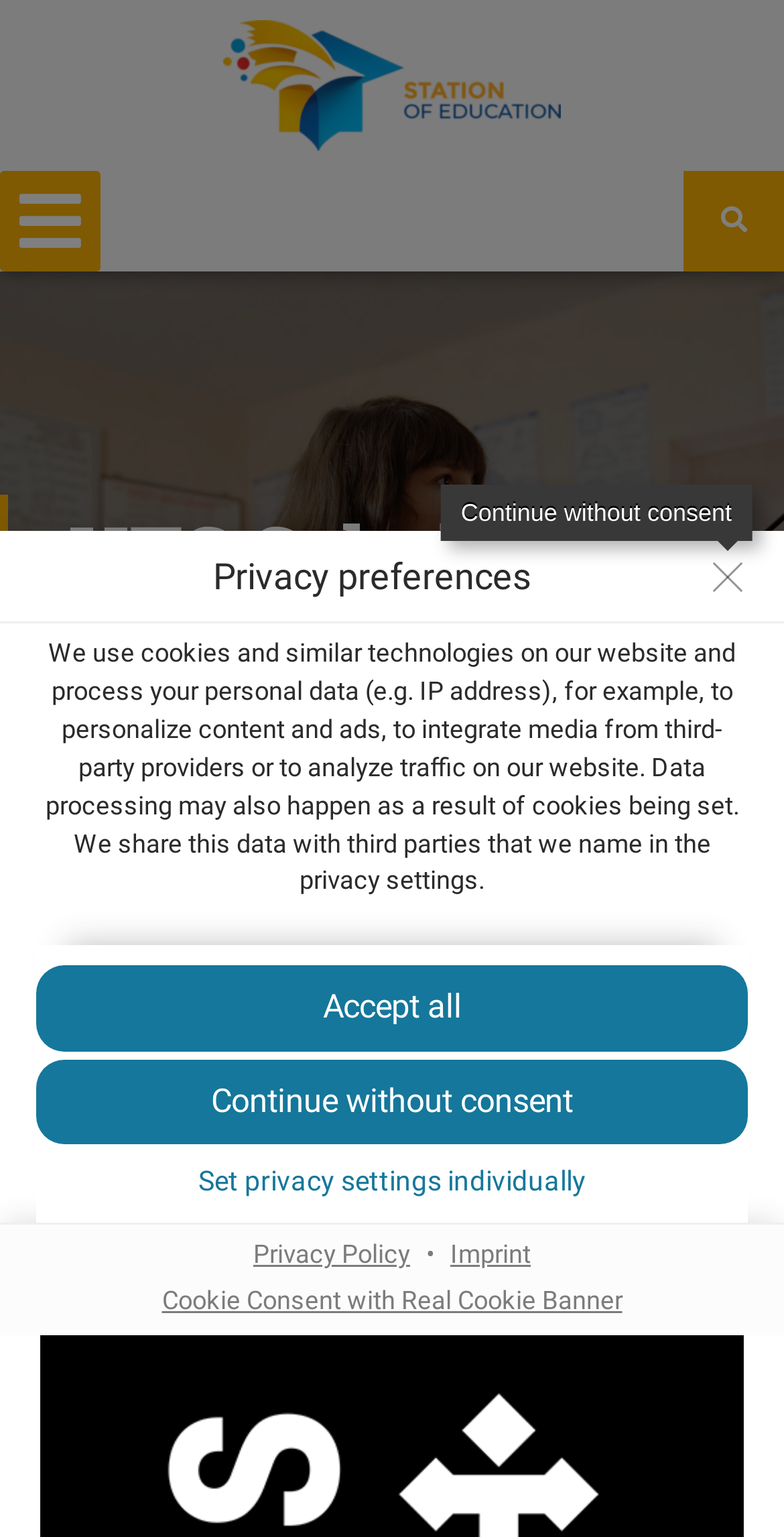From the given element description: "Continue without consent", find the bounding box for the UI element. Provide the coordinates as four float numbers between 0 and 1, in the order [left, top, right, bottom].

[0.046, 0.688, 0.954, 0.744]